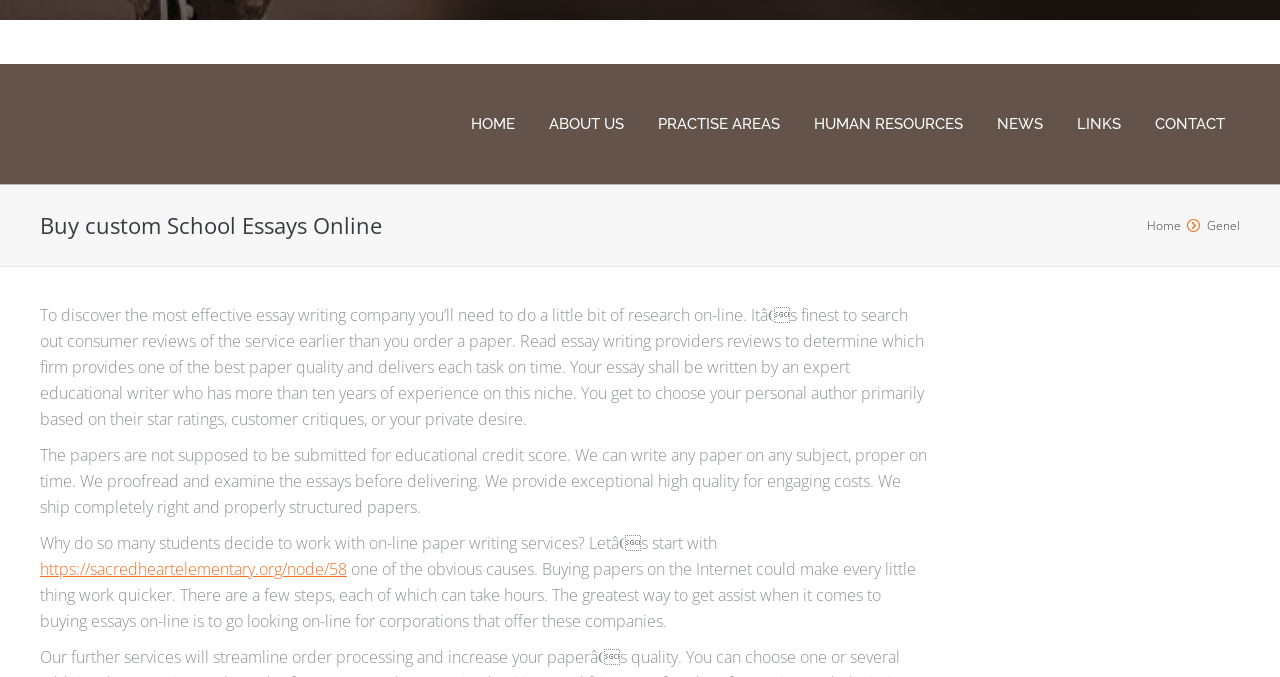Elaborate on the different components and information displayed on the webpage.

The webpage is about a custom school essay writing service. At the top, there is a logo image "AKYILDIZ" on the left, followed by a navigation menu with links to "HOME", "ABOUT US", "PRACTISE AREAS", "HUMAN RESOURCES", "NEWS", "LINKS", and "CONTACT" on the right. 

Below the navigation menu, there is a heading that reads "Buy custom School Essays Online". To the right of the heading, there is a breadcrumb trail with links to "Home" and "Genel". 

The main content of the webpage is divided into three paragraphs. The first paragraph explains the importance of researching online essay writing services and reading reviews to find the best company. The second paragraph describes the services offered, including the expertise of the writers, the quality of the papers, and the proofreading process. The third paragraph discusses why students choose to work with online paper writing services, citing the convenience and time-saving benefits.

There is also a link to an external website, https://sacredheartelementary.org/node/58, at the bottom of the third paragraph.